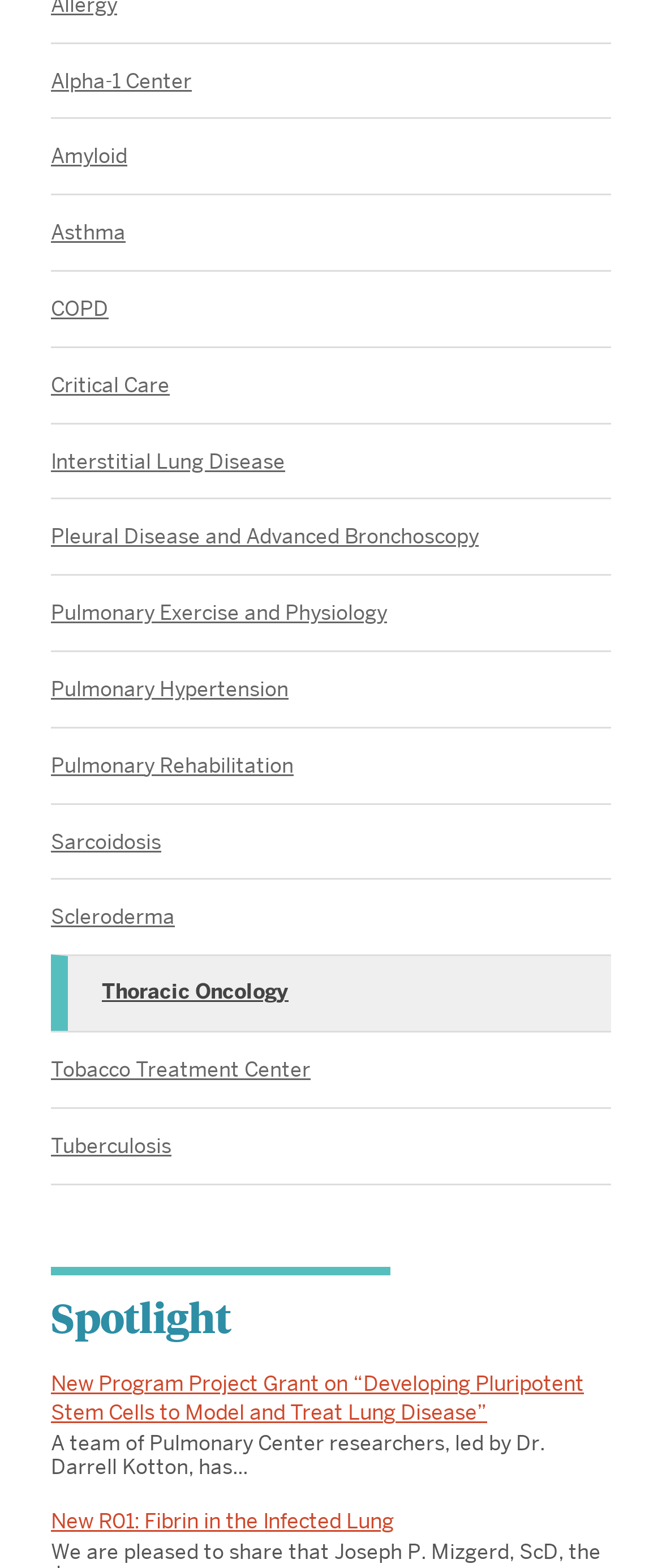Please locate the bounding box coordinates for the element that should be clicked to achieve the following instruction: "Click on Alpha-1 Center". Ensure the coordinates are given as four float numbers between 0 and 1, i.e., [left, top, right, bottom].

[0.077, 0.028, 0.923, 0.075]